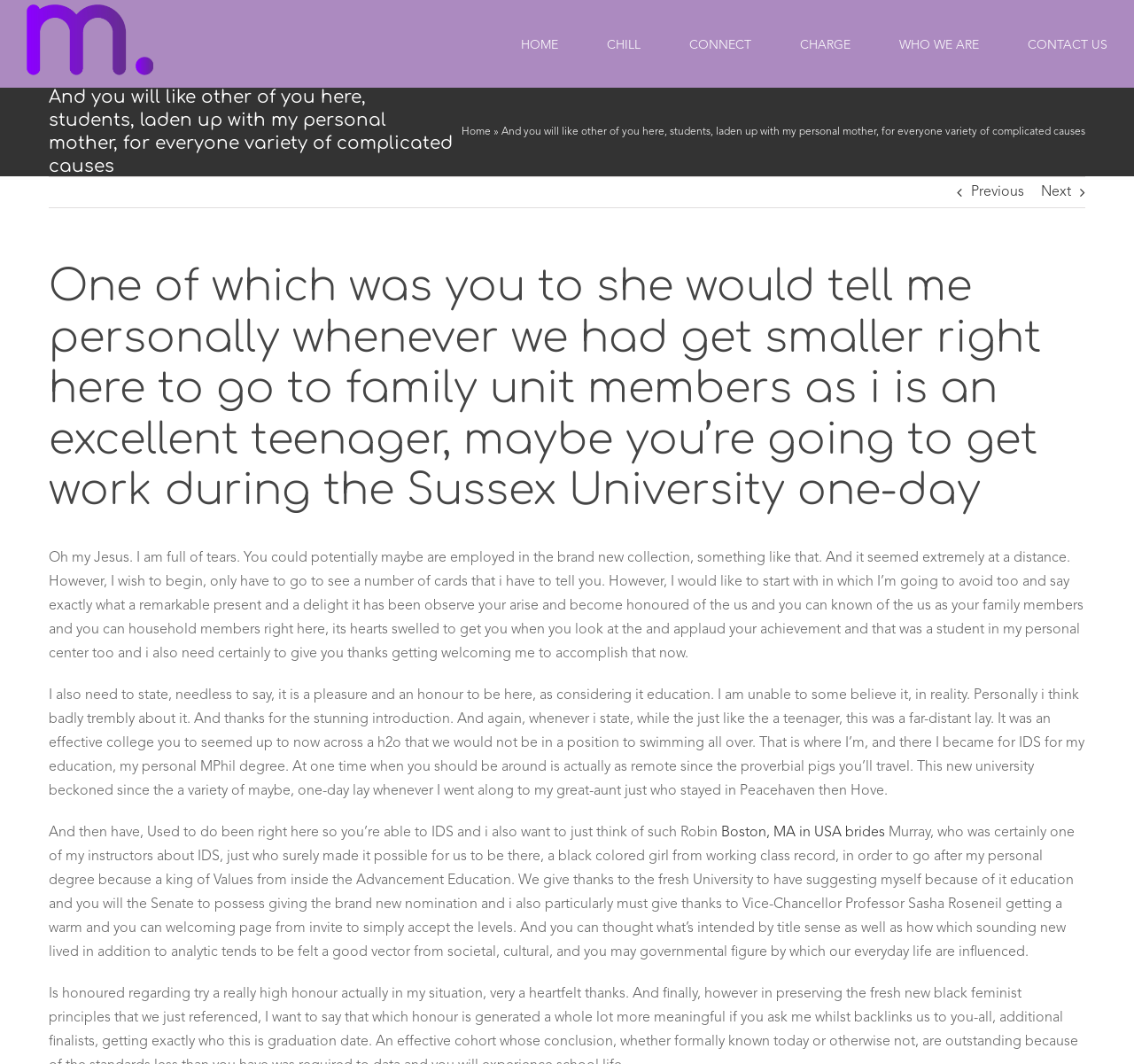Locate the bounding box of the UI element based on this description: "0". Provide four float numbers between 0 and 1 as [left, top, right, bottom].

None